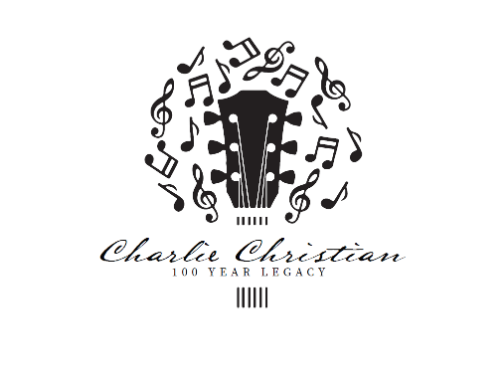What is radiating from the guitar in the logo?
Based on the image, answer the question in a detailed manner.

The logo shows musical notes radiating from the guitar, which is a creative way to represent the significant influence Charlie Christian had on music and the lasting impact he has had on generations of musicians.